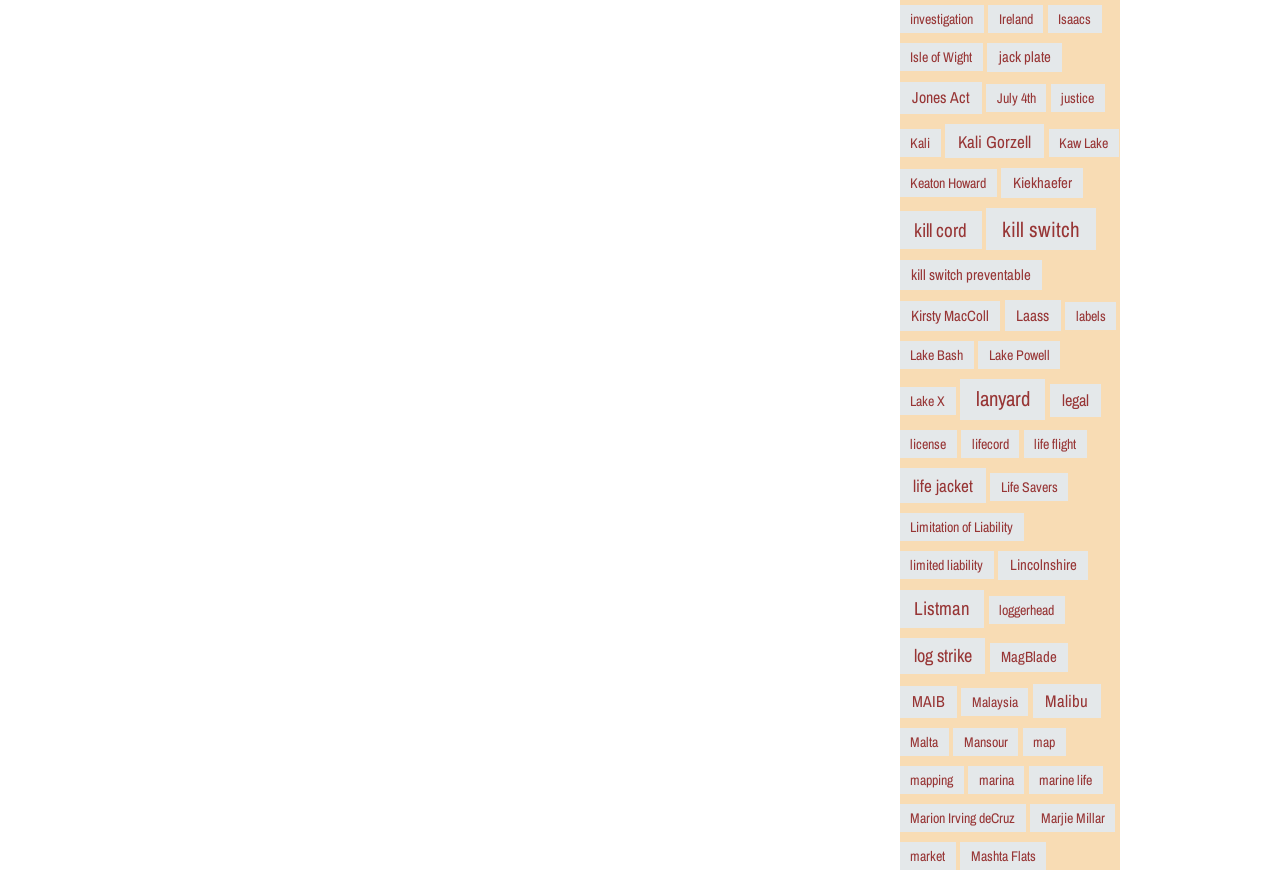Use one word or a short phrase to answer the question provided: 
What is the last link on the webpage?

Mashta Flats